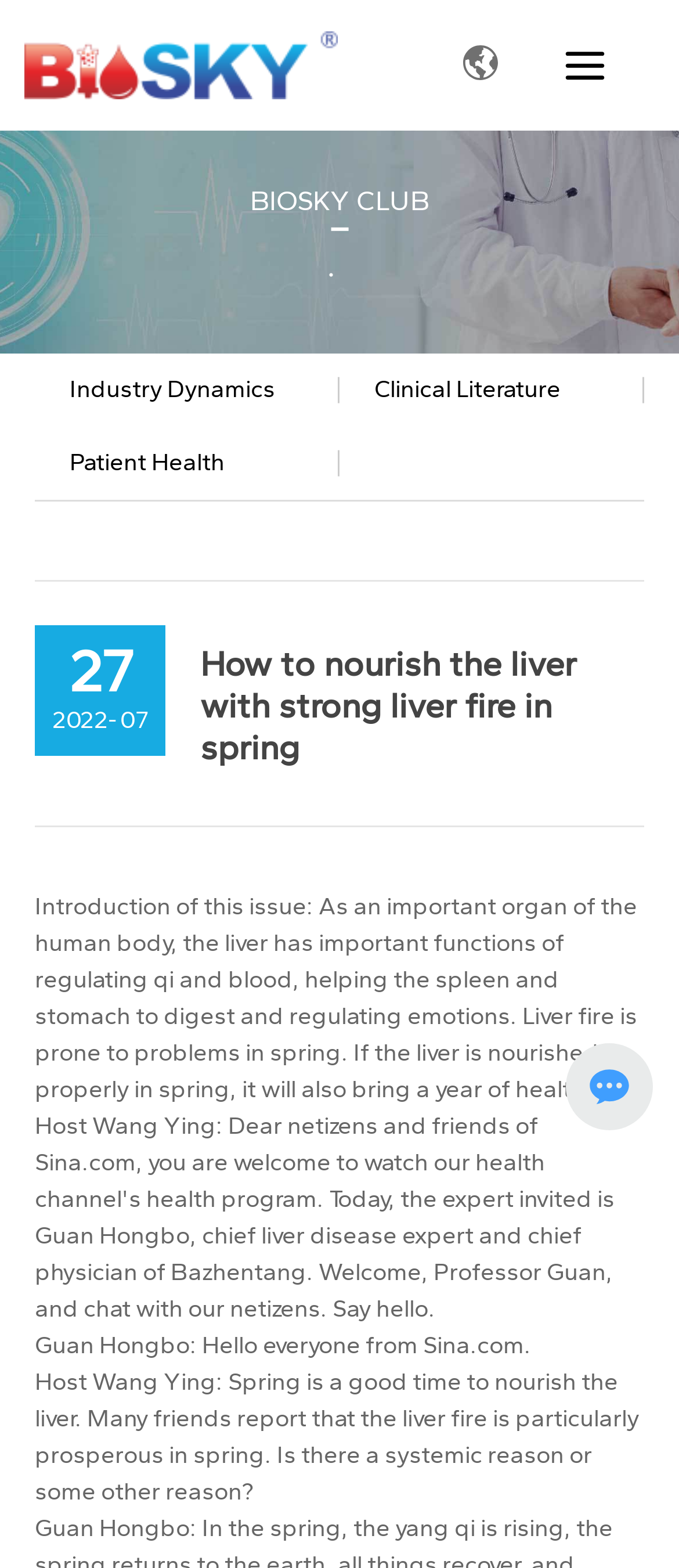Write an exhaustive caption that covers the webpage's main aspects.

The webpage is about Foshan Biosun Medical Technology Co.,Ltd. and appears to be a blog or article page. At the top, there is a logo of the company, accompanied by a link to the company's name. Below the logo, there are three images, likely decorative or related to the company.

The main content of the page is divided into sections. The first section has a heading "BIOSKY CLUB" followed by a period. Below this, there are three links: "Industry Dynamics", "Clinical Literature", and "Patient Health", which are likely navigation links to other sections of the website.

Further down, there is a horizontal separator, followed by a date "27, 2022-07" and a heading "How to nourish the liver with strong liver fire in spring". This heading is likely the title of the article or blog post.

The main article content starts below the heading, with an introduction that discusses the importance of the liver and its functions. The text explains that the liver is prone to problems in spring and that nourishing it properly during this season can bring a year of health.

The article continues with a conversation between two individuals, Guan Hongbo and Host Wang Ying, discussing the liver fire and its relation to spring. The conversation is presented in a question-and-answer format.

At the bottom of the page, there is an image, likely related to the article's content. Overall, the webpage appears to be a health-related article or blog post, with a focus on liver health and nourishment during the spring season.